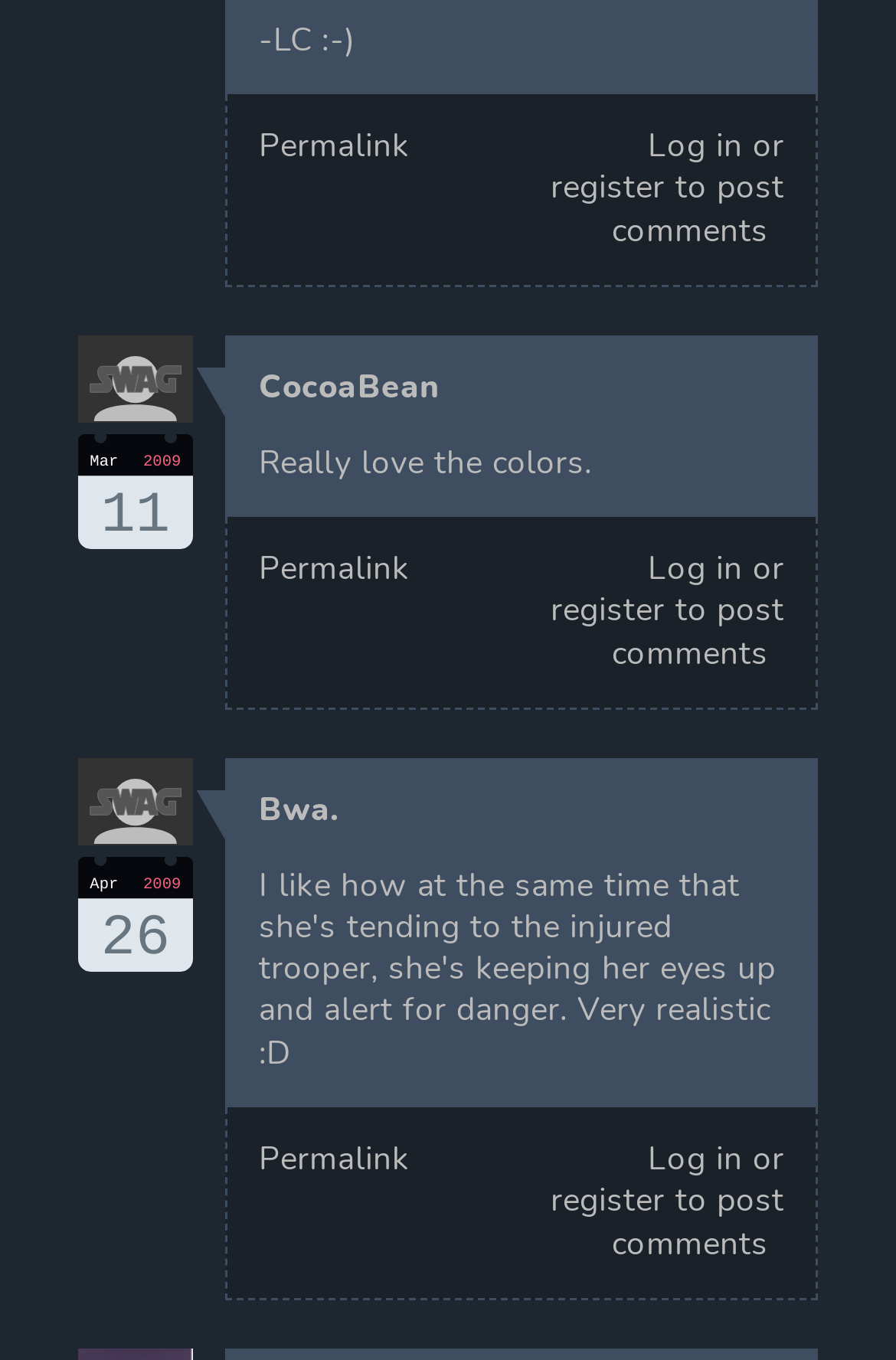Using the elements shown in the image, answer the question comprehensively: How many links are in the footer of the first article?

I looked at the footer element with ID 275 in the first article and counted the number of link elements, which are three: 'Permalink', 'Log in', and 'register'.